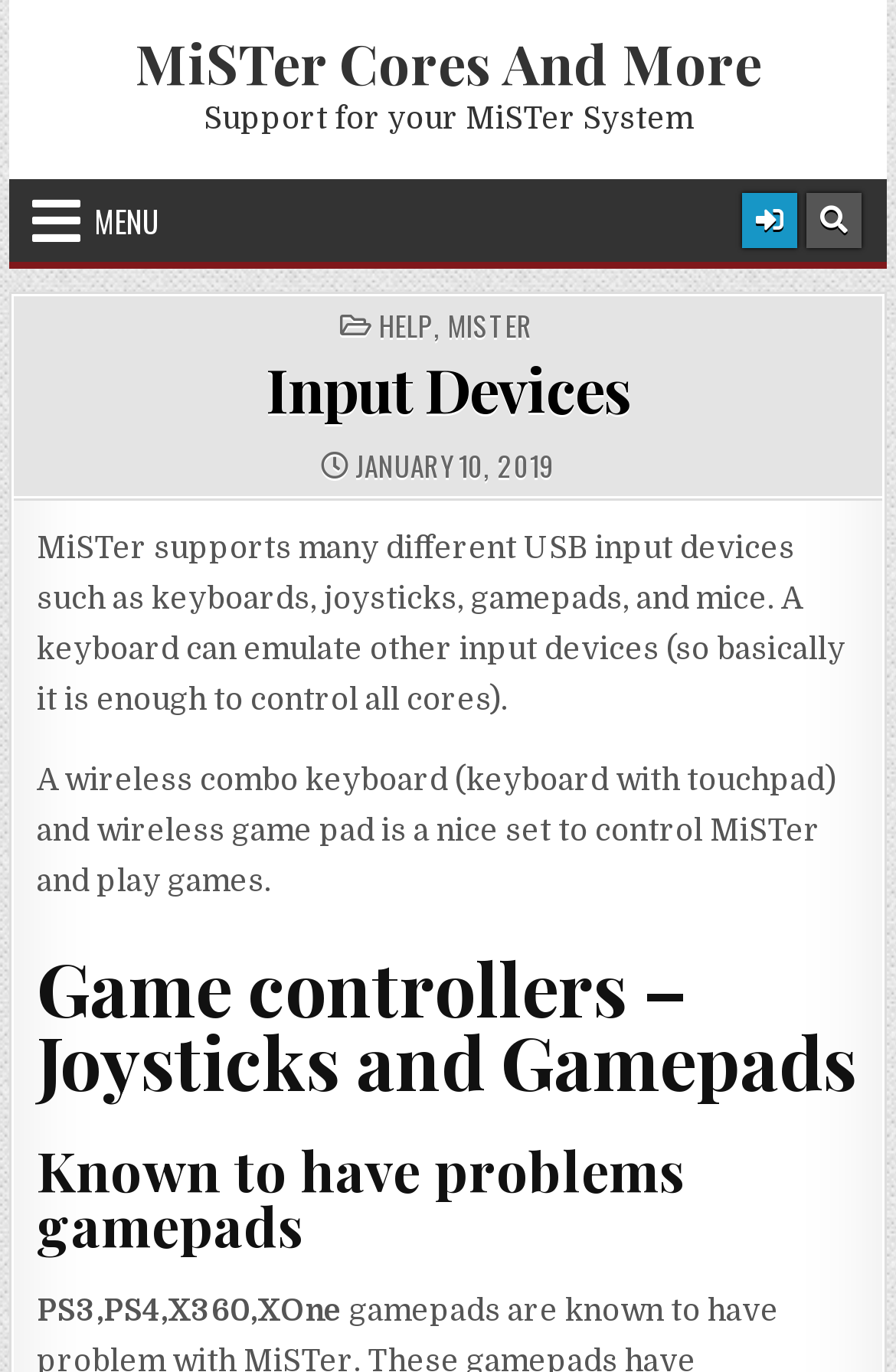What type of devices can emulate other input devices?
From the details in the image, provide a complete and detailed answer to the question.

According to the webpage, a keyboard can emulate other input devices, as stated in the sentence 'A keyboard can emulate other input devices (so basically it is enough to control all cores).' This implies that a keyboard has the capability to mimic the functions of other input devices.